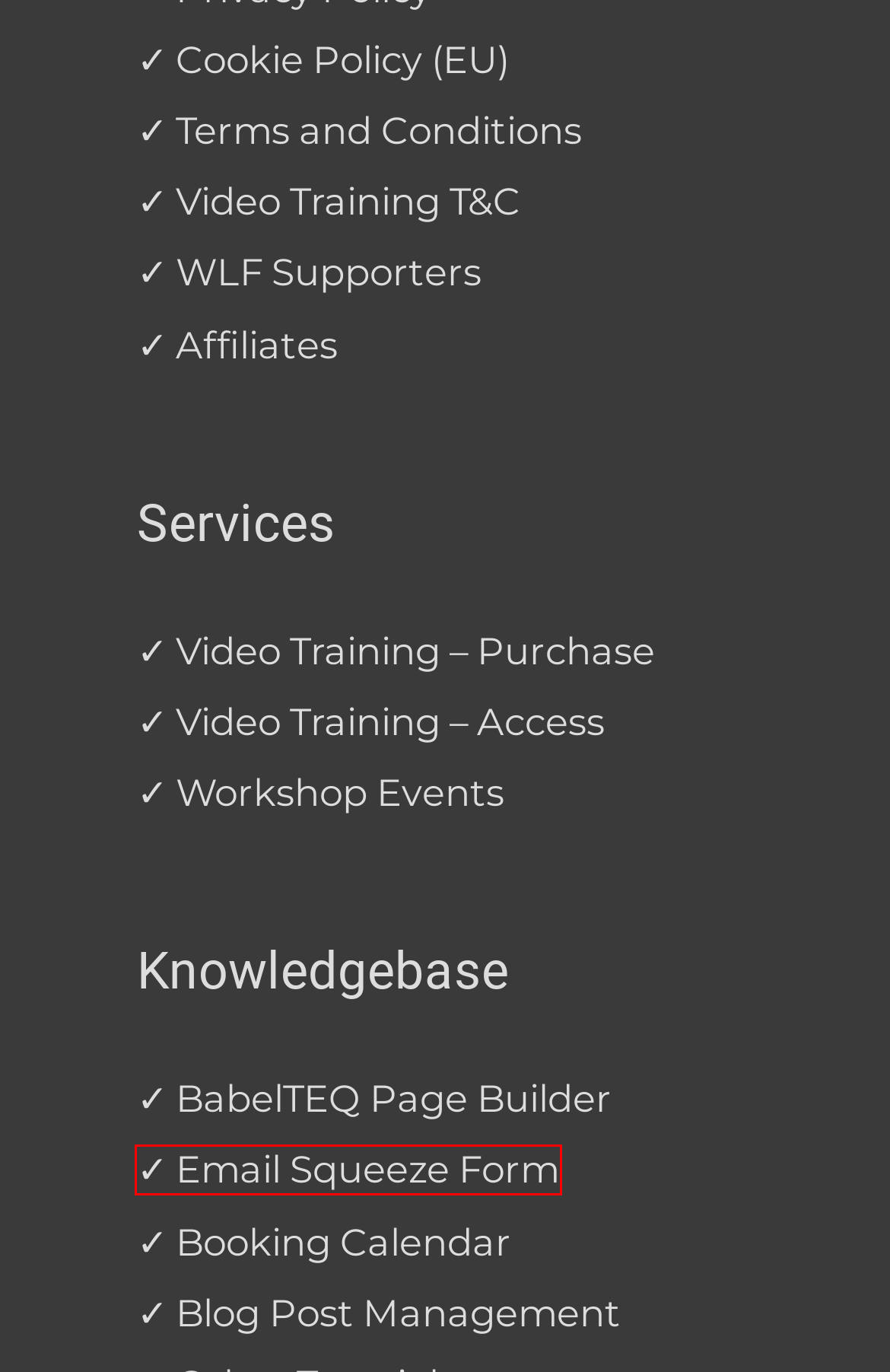Examine the screenshot of a webpage with a red bounding box around a UI element. Select the most accurate webpage description that corresponds to the new page after clicking the highlighted element. Here are the choices:
A. Zoom Workshop - Get B2B Clients for Your ESL Business
B. $97 Lifetime Access - Complete MailChimp Training for Teacherpreneurs - BabelTEQ
C. Terms and Conditions - BabelTEQ
D. World Literacy Foundation Support - BabelTEQ
E. Video Training Terms and Conditions - BabelTEQ
F. Email Squeeze Form (MailChimp) – BabelTEQ
G. Cookie Policy (EU) - BabelTEQ
H. Blog Post Management – BabelTEQ

F